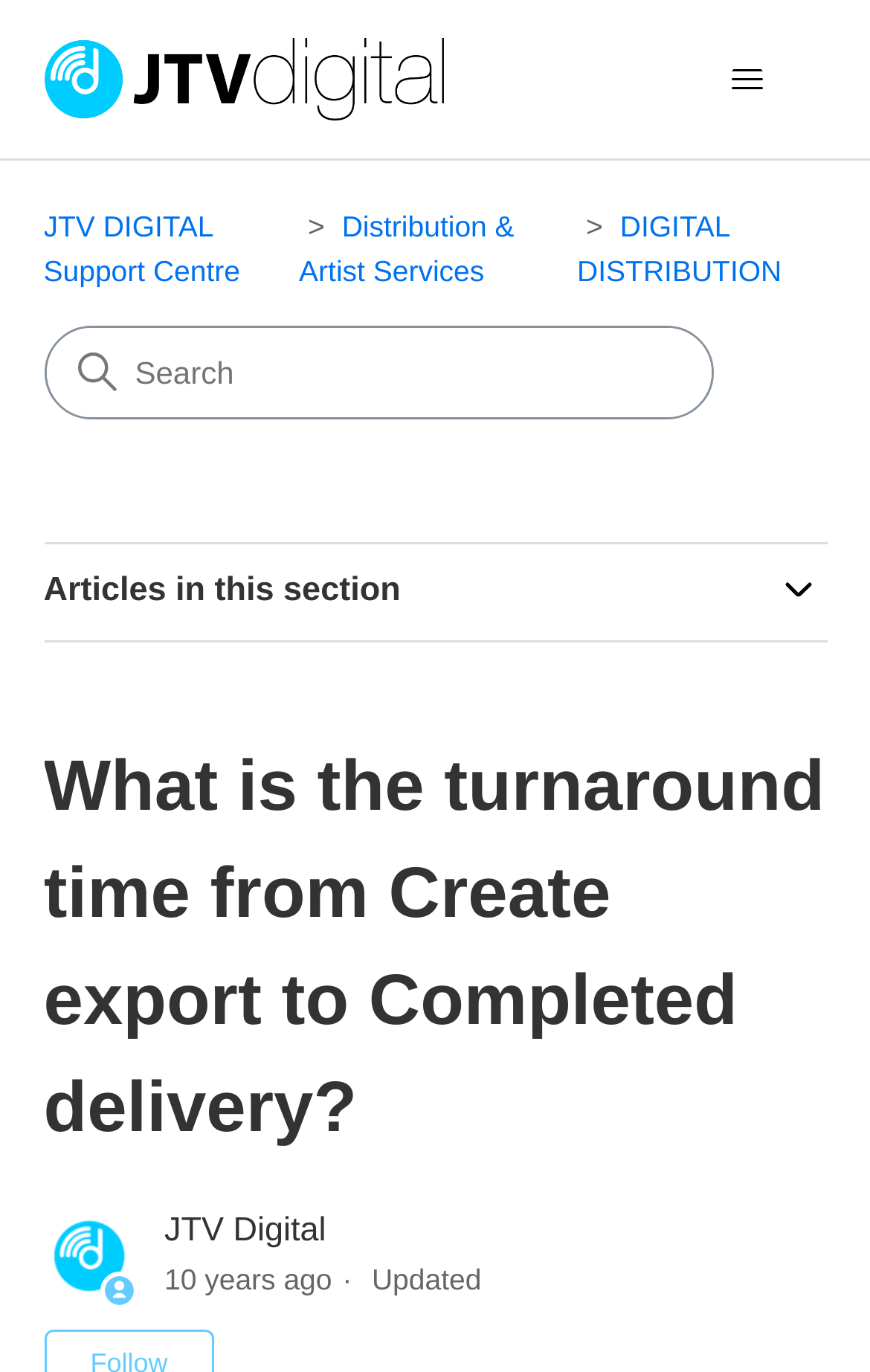Use one word or a short phrase to answer the question provided: 
What is the purpose of the button with a navigation icon?

Toggle navigation menu